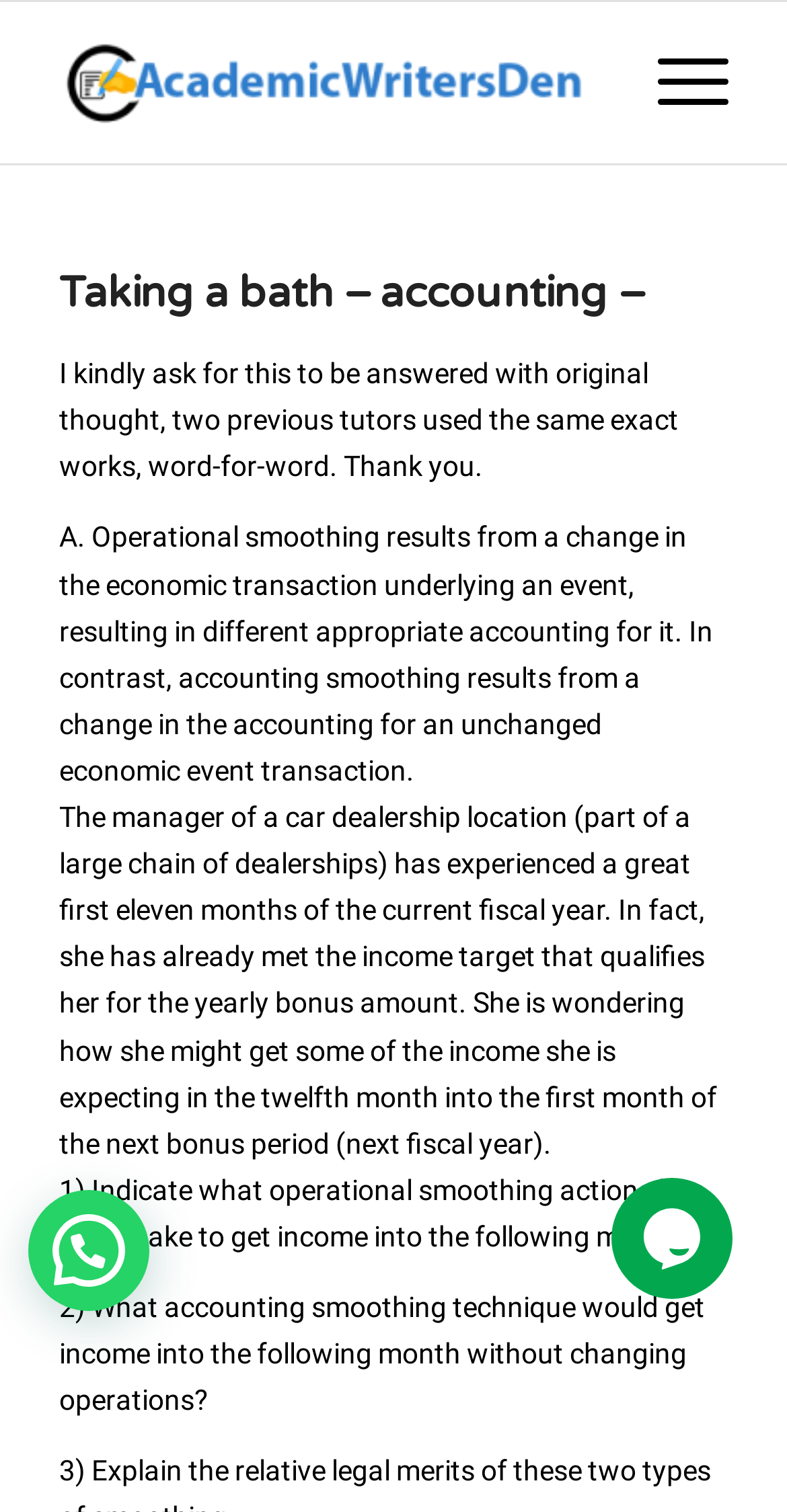Mark the bounding box of the element that matches the following description: "Menu".

[0.784, 0.001, 0.925, 0.108]